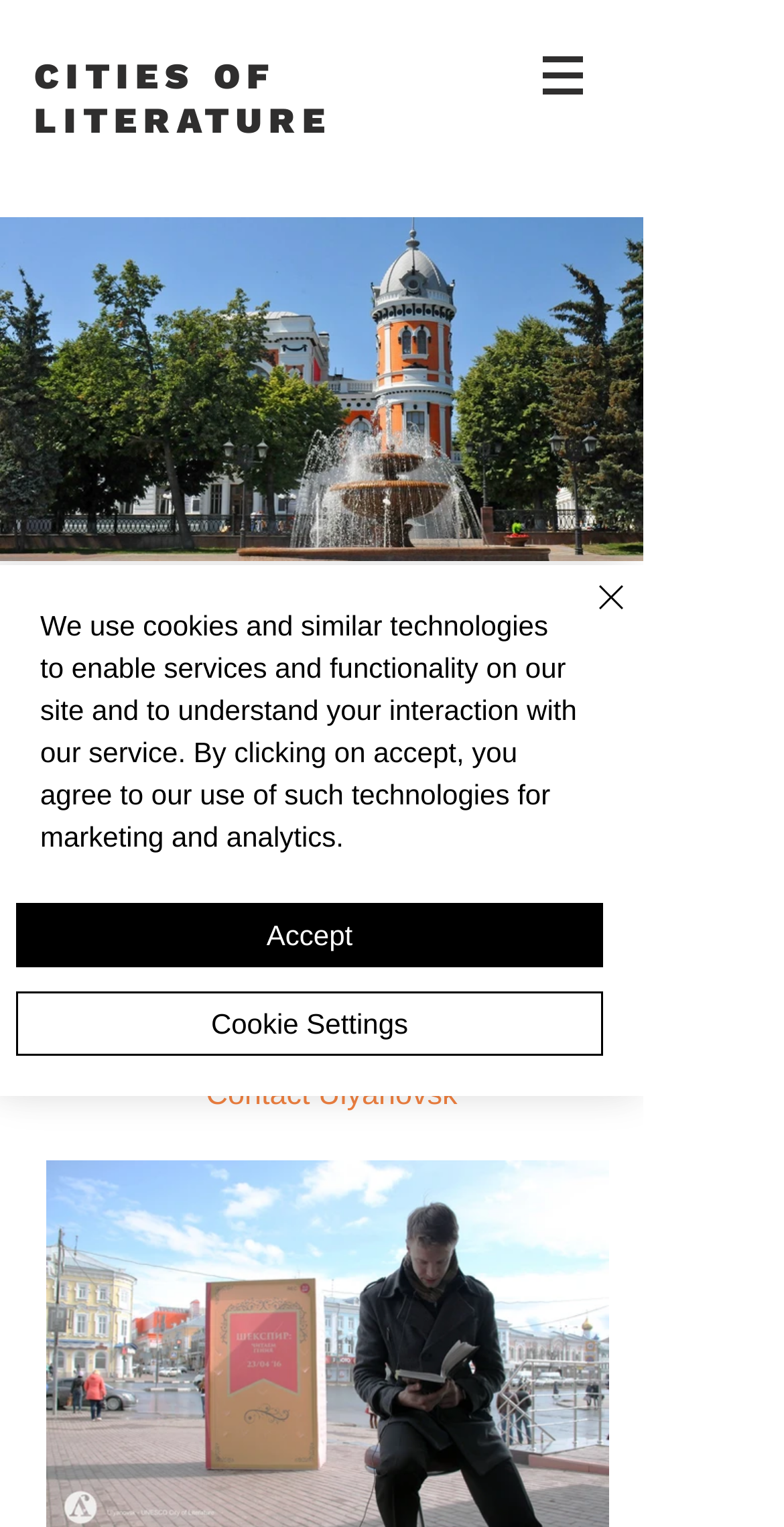Give a concise answer using only one word or phrase for this question:
What is the contact method available besides email and phone?

Website